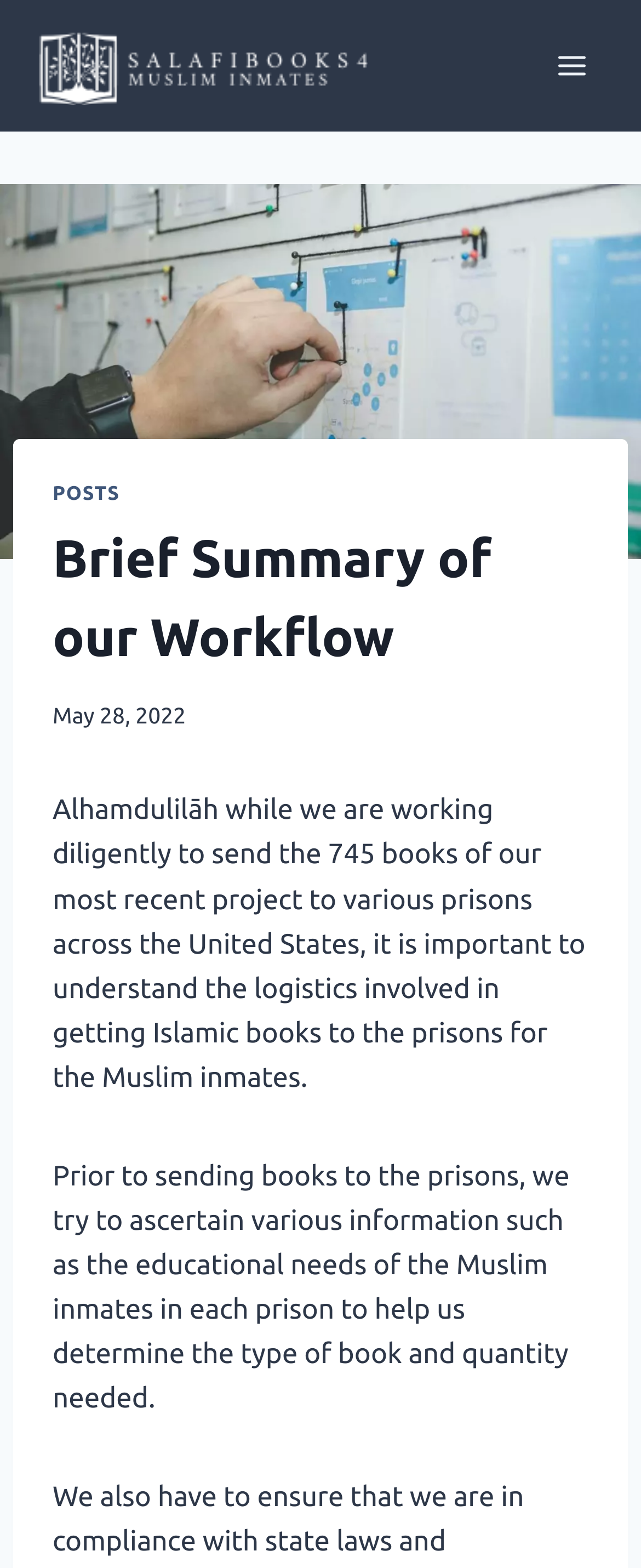Determine the title of the webpage and give its text content.

Brief Summary of our Workflow